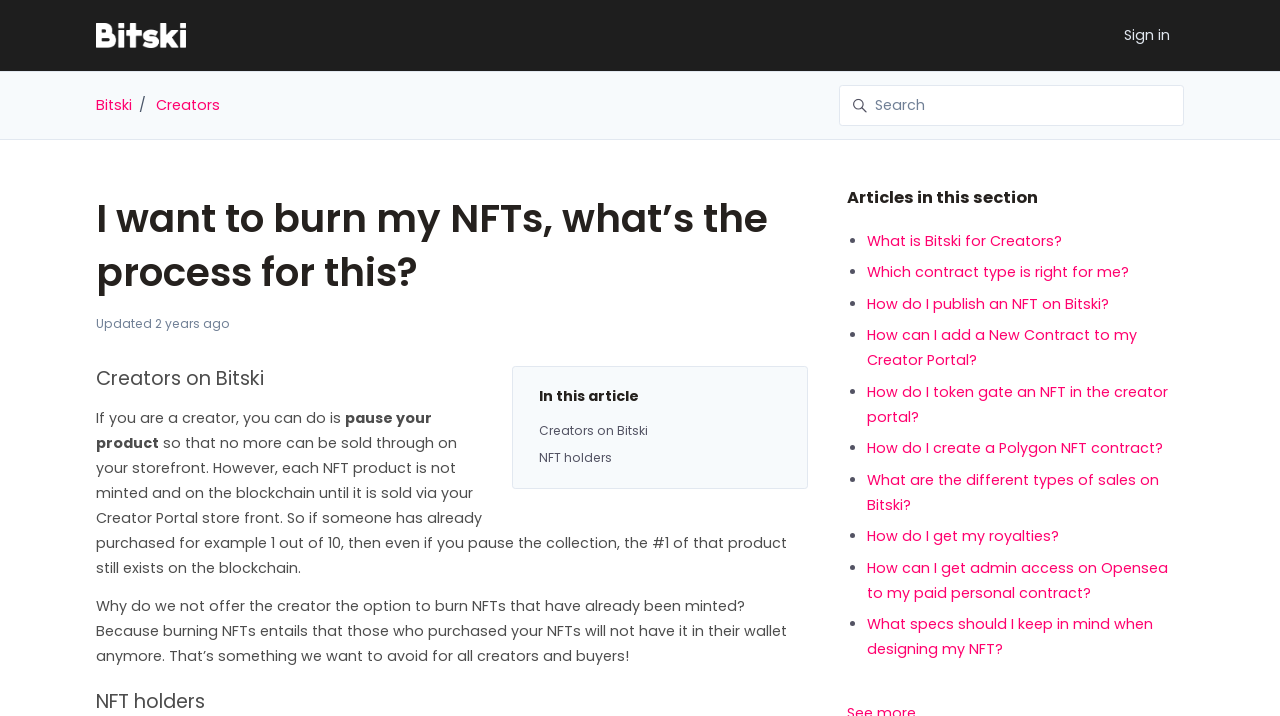With reference to the screenshot, provide a detailed response to the question below:
What is the role of the 'Creator Portal'?

The Creator Portal is likely used by creators to manage their NFT sales, including publishing NFTs, adding new contracts, and token gating NFTs, as mentioned in the article.